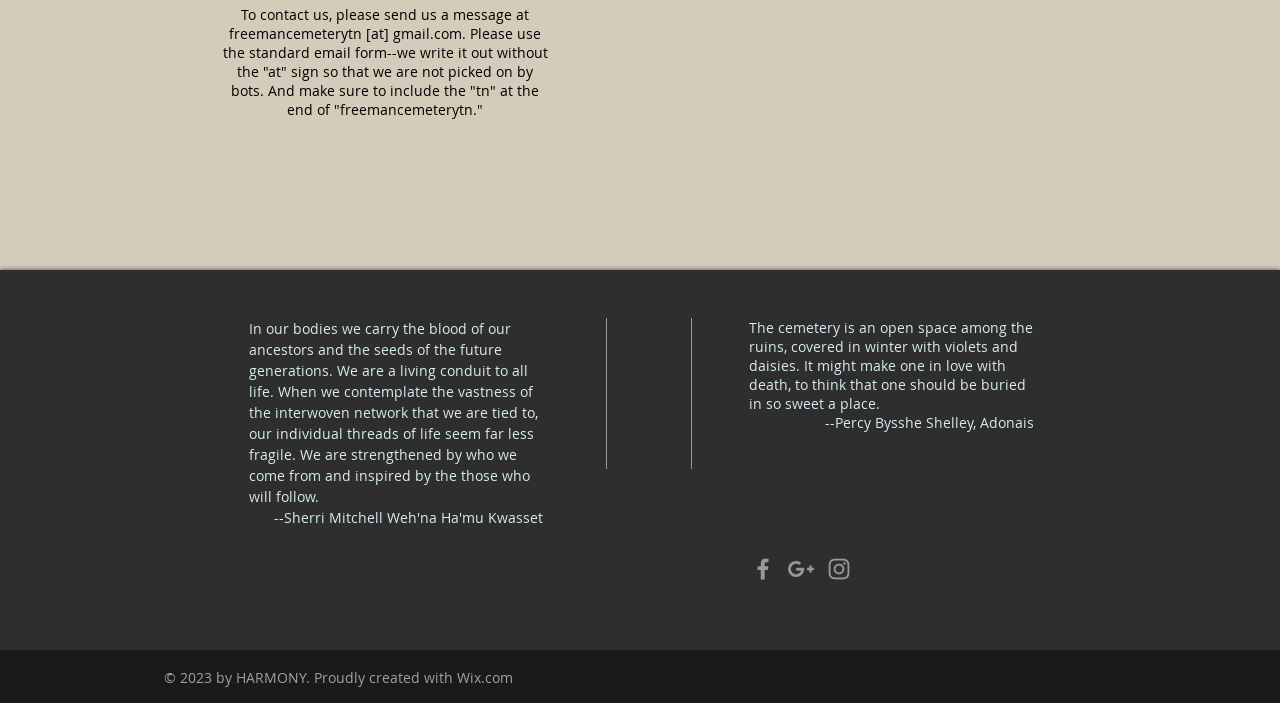Locate the bounding box of the user interface element based on this description: "aria-label="Grey Instagram Icon"".

[0.645, 0.789, 0.666, 0.829]